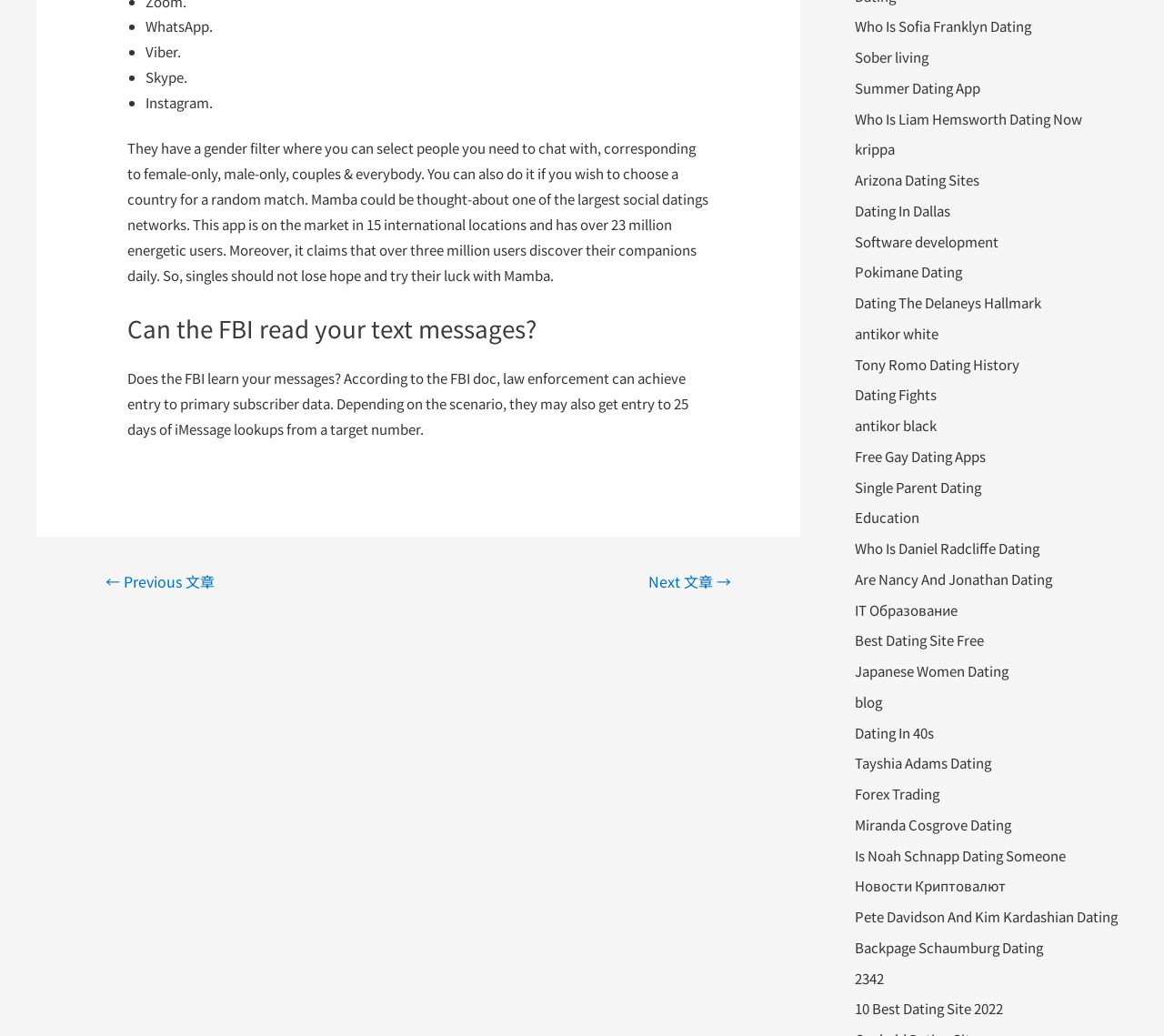Please specify the bounding box coordinates of the element that should be clicked to execute the given instruction: 'Click the 'Next 文章 →' link'. Ensure the coordinates are four float numbers between 0 and 1, expressed as [left, top, right, bottom].

[0.538, 0.546, 0.647, 0.579]